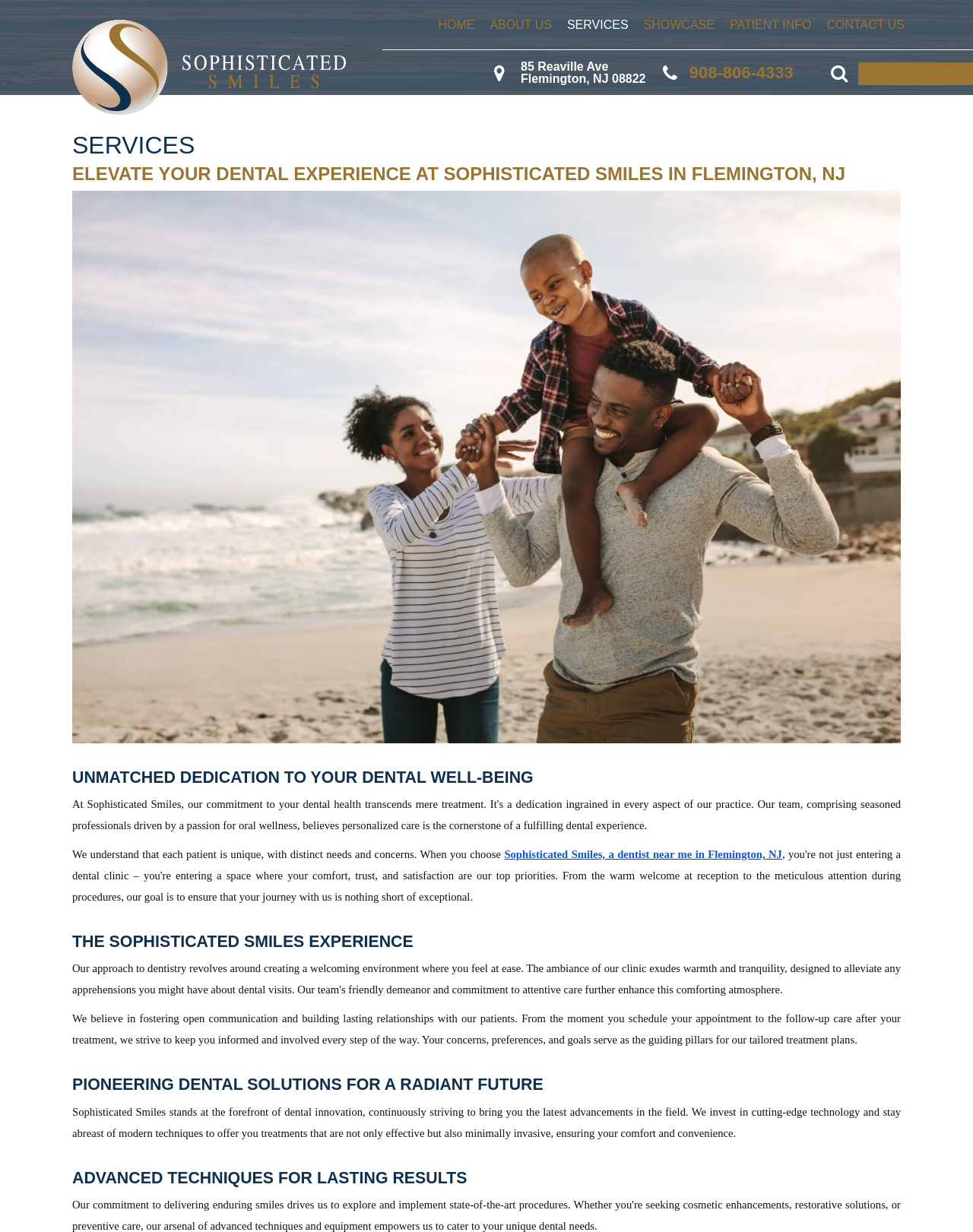Kindly determine the bounding box coordinates for the area that needs to be clicked to execute this instruction: "Call the dentist at 908-806-4333".

[0.708, 0.051, 0.815, 0.067]